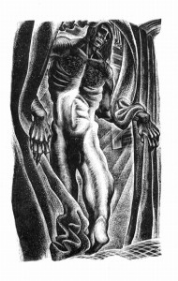What contributes to a sense of tension in the artwork?
Please provide a full and detailed response to the question.

The caption states that the skeletal hands and flowing drapery in the woodcut contribute to a sense of tension, which is part of the overall hauntingly dramatic scene.